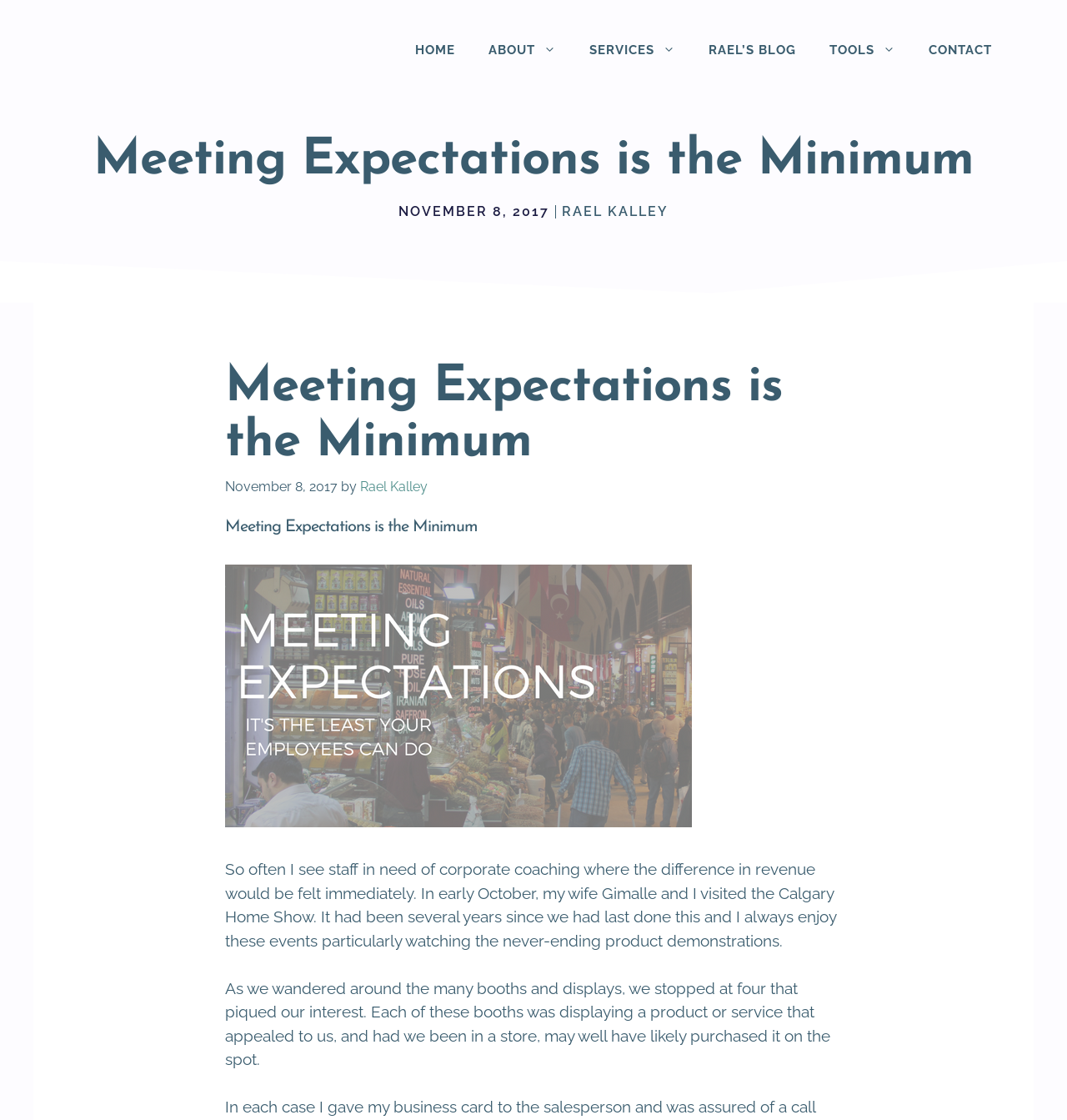Identify the bounding box of the UI element that matches this description: "RAEL’S BLOG".

[0.648, 0.022, 0.762, 0.067]